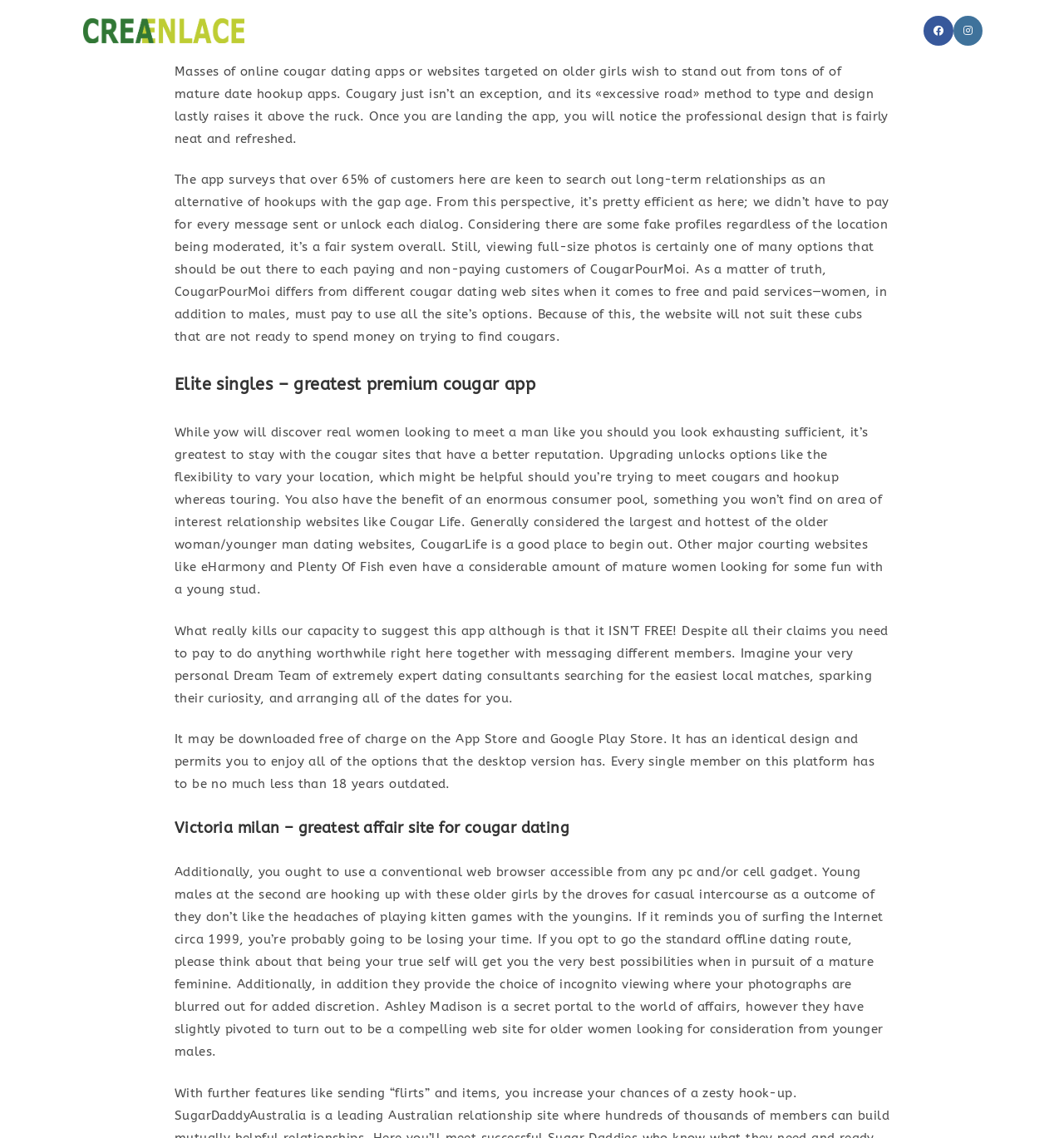Find the bounding box of the web element that fits this description: "Quienes somos".

[0.467, 0.0, 0.57, 0.054]